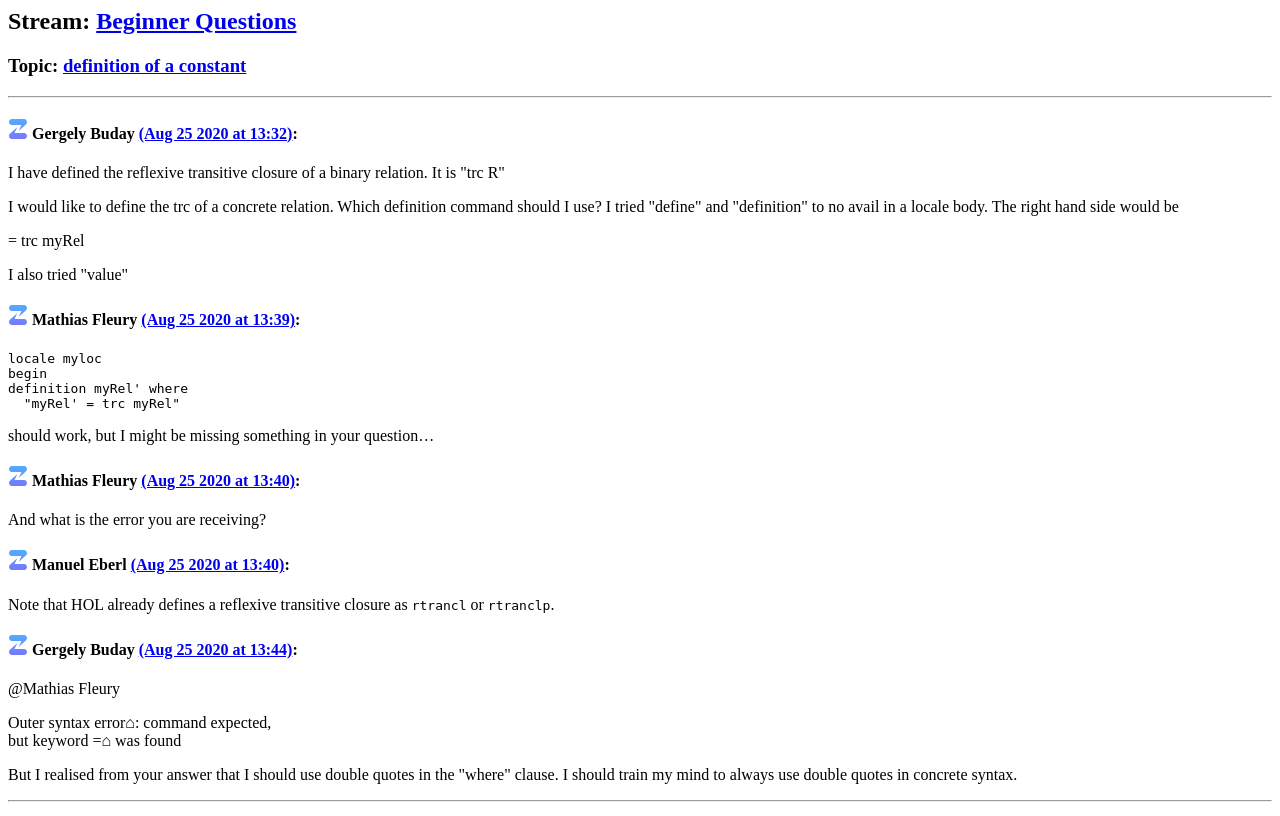Please provide a detailed answer to the question below based on the screenshot: 
How many responses are there to the original question?

There are 4 responses to the original question as indicated by the 4 separate headings 'view this post on Zulip' with different usernames and timestamps.